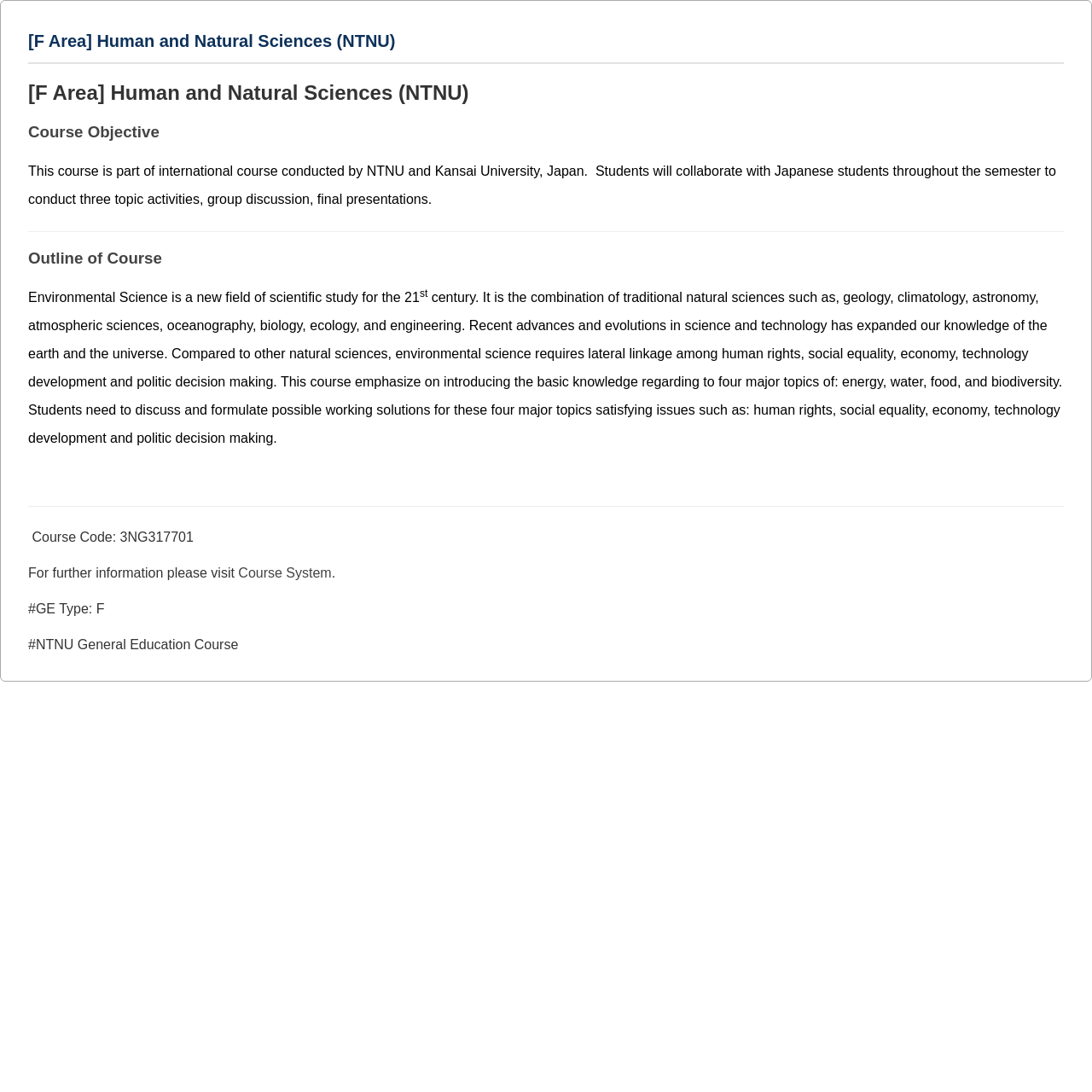What is the course code?
Please respond to the question with a detailed and informative answer.

The course code is 3NG317701, as stated in the course information section.